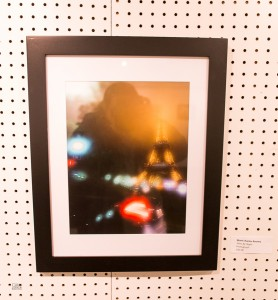Please provide a comprehensive response to the question based on the details in the image: What is mounted on the textured wall?

According to the caption, the photograph is mounted on a textured wall with a series of small, evenly spaced holes, typical of gallery exhibitions.